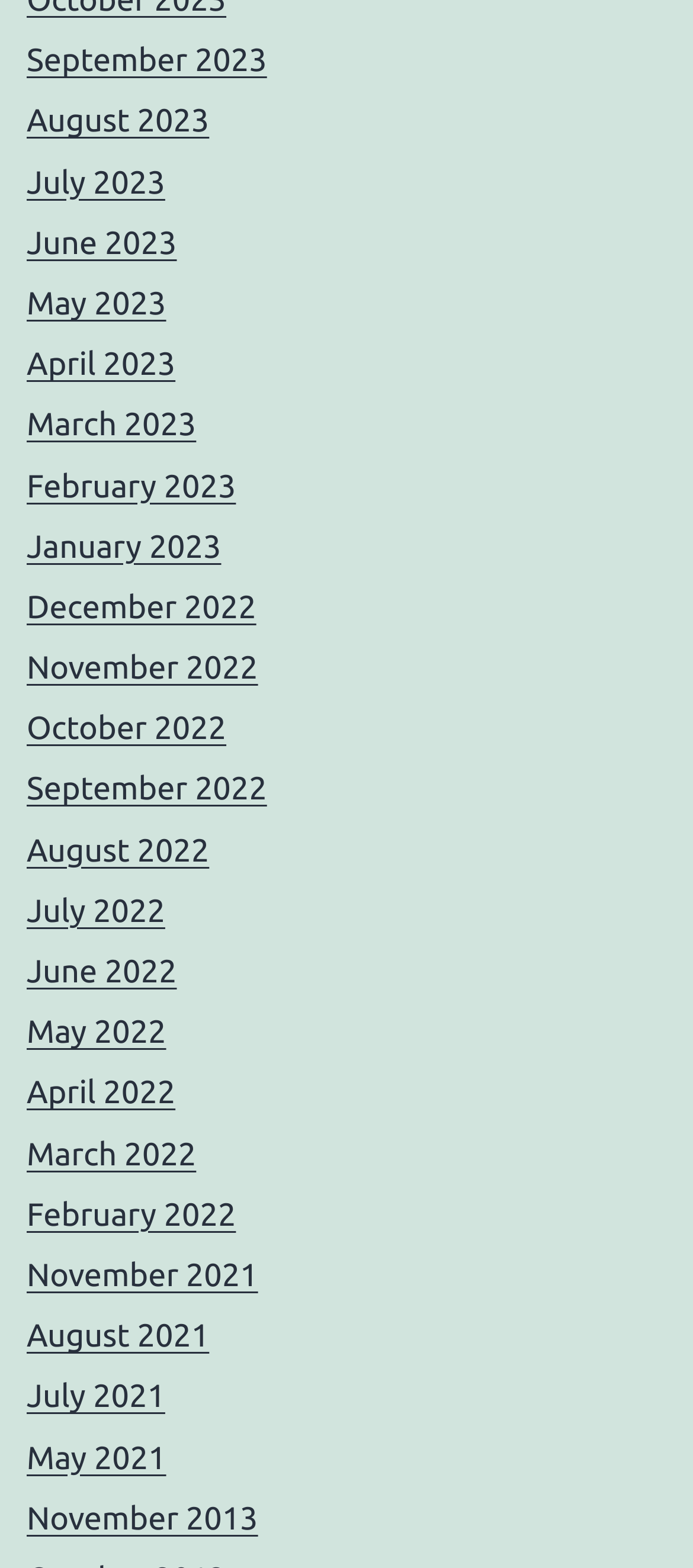Extract the bounding box coordinates of the UI element described: "June 2022". Provide the coordinates in the format [left, top, right, bottom] with values ranging from 0 to 1.

[0.038, 0.608, 0.255, 0.631]